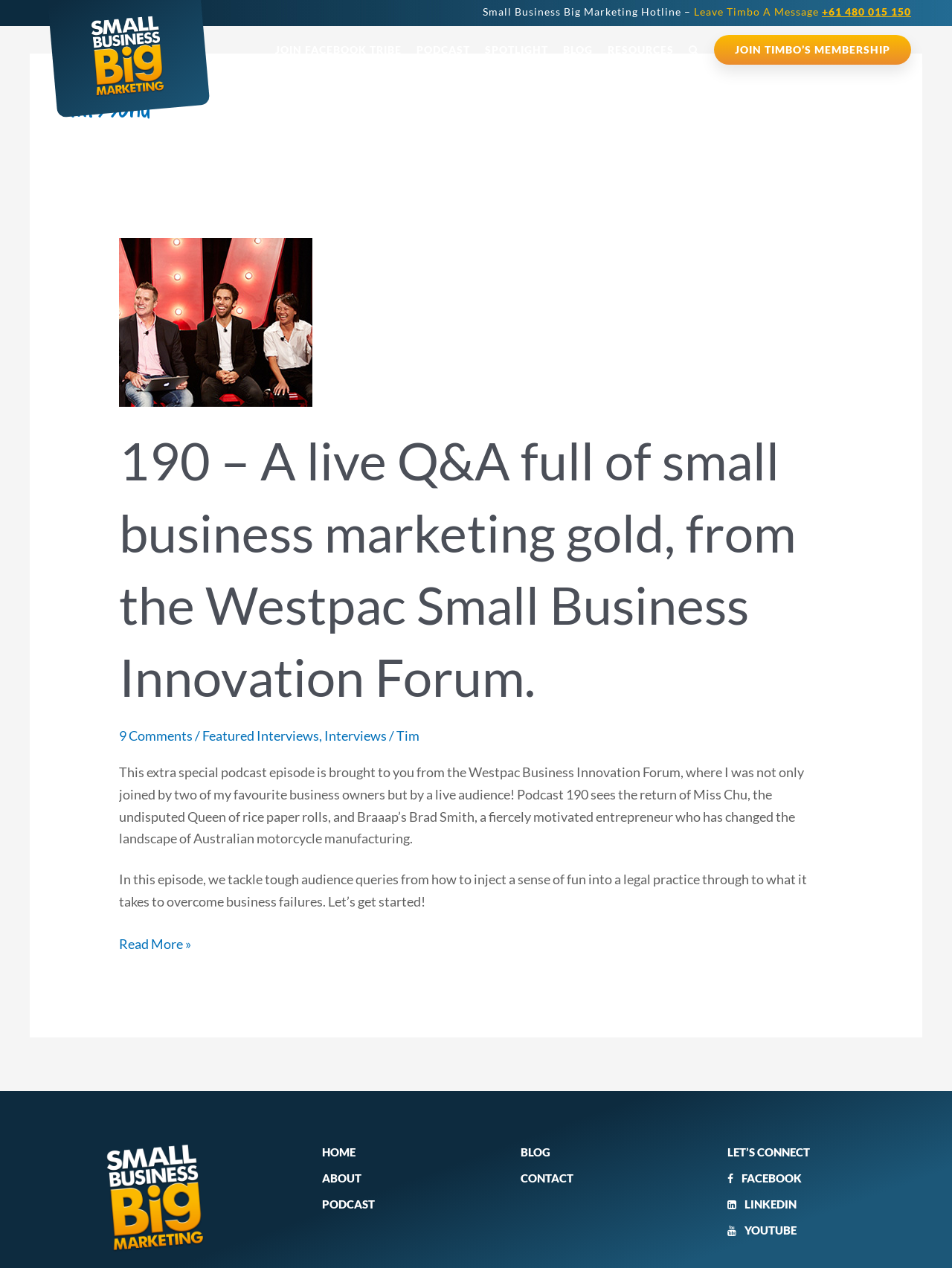Identify the bounding box coordinates of the area you need to click to perform the following instruction: "Click on the 'JOIN FACEBOOK TRIBE' link".

[0.281, 0.028, 0.43, 0.051]